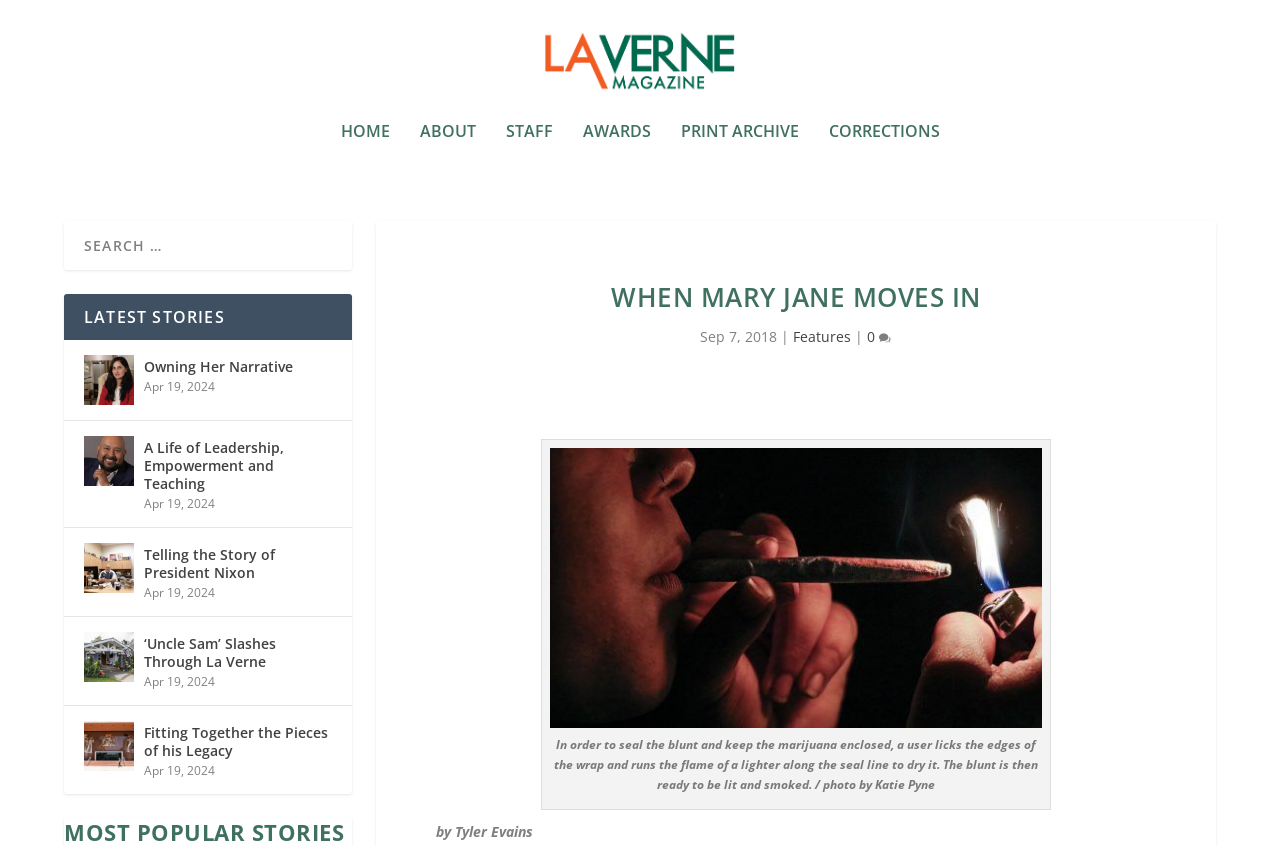Identify the bounding box coordinates for the UI element described by the following text: "parent_node: HOME". Provide the coordinates as four float numbers between 0 and 1, in the format [left, top, right, bottom].

[0.05, 0.036, 0.95, 0.111]